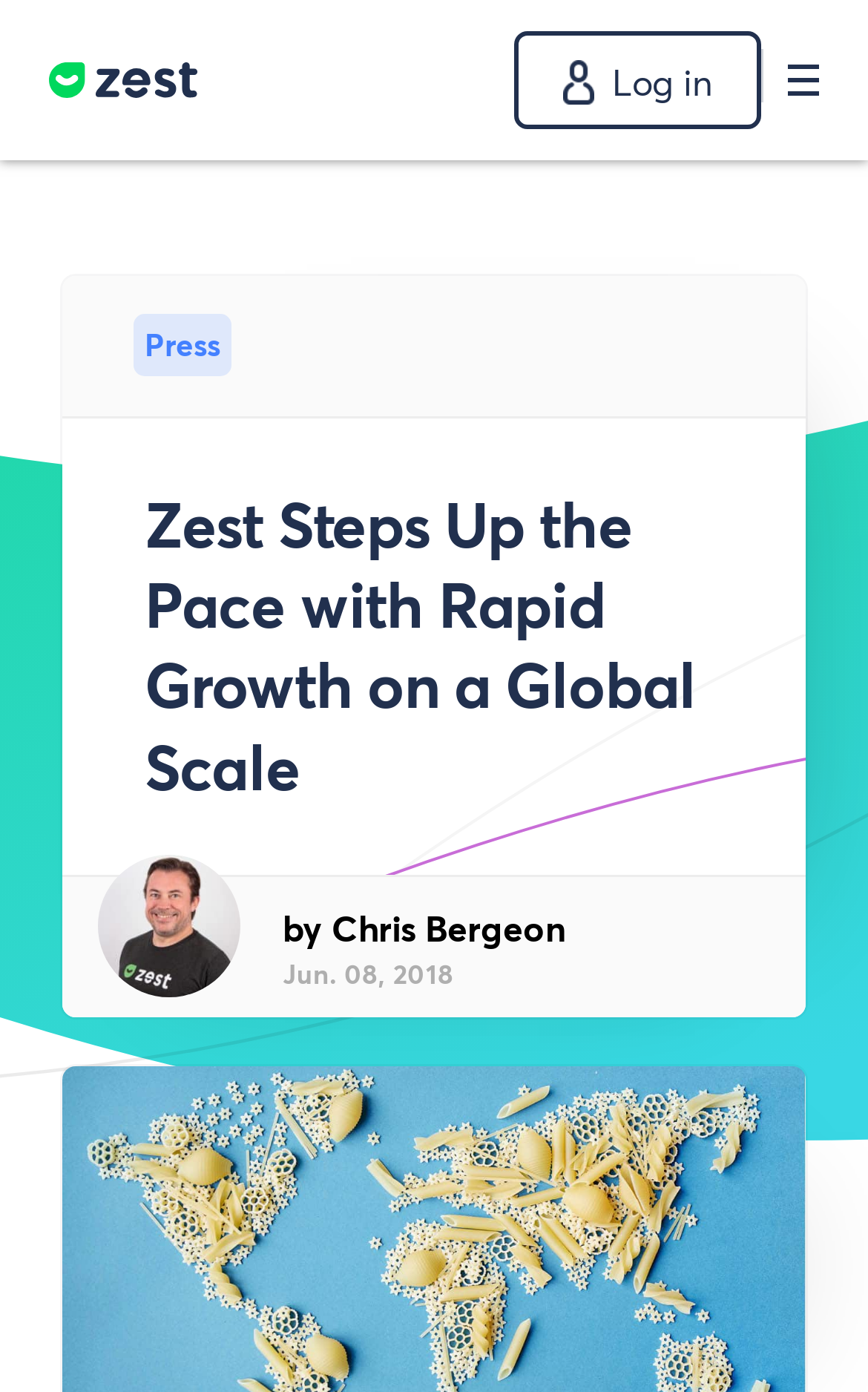Using the description: "Press", determine the UI element's bounding box coordinates. Ensure the coordinates are in the format of four float numbers between 0 and 1, i.e., [left, top, right, bottom].

[0.154, 0.225, 0.267, 0.27]